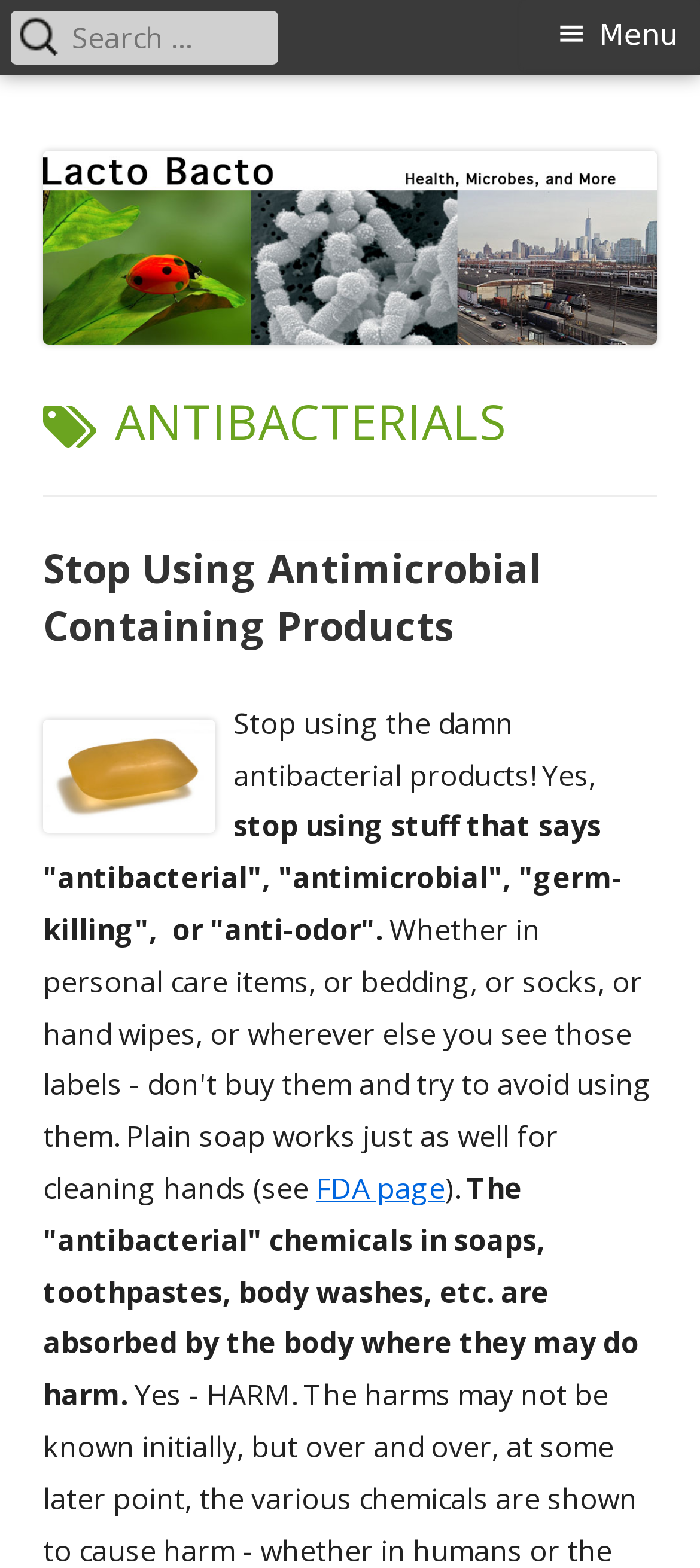Bounding box coordinates are given in the format (top-left x, top-left y, bottom-right x, bottom-right y). All values should be floating point numbers between 0 and 1. Provide the bounding box coordinate for the UI element described as: Stop Using Antimicrobial Containing Products

[0.062, 0.345, 0.774, 0.415]